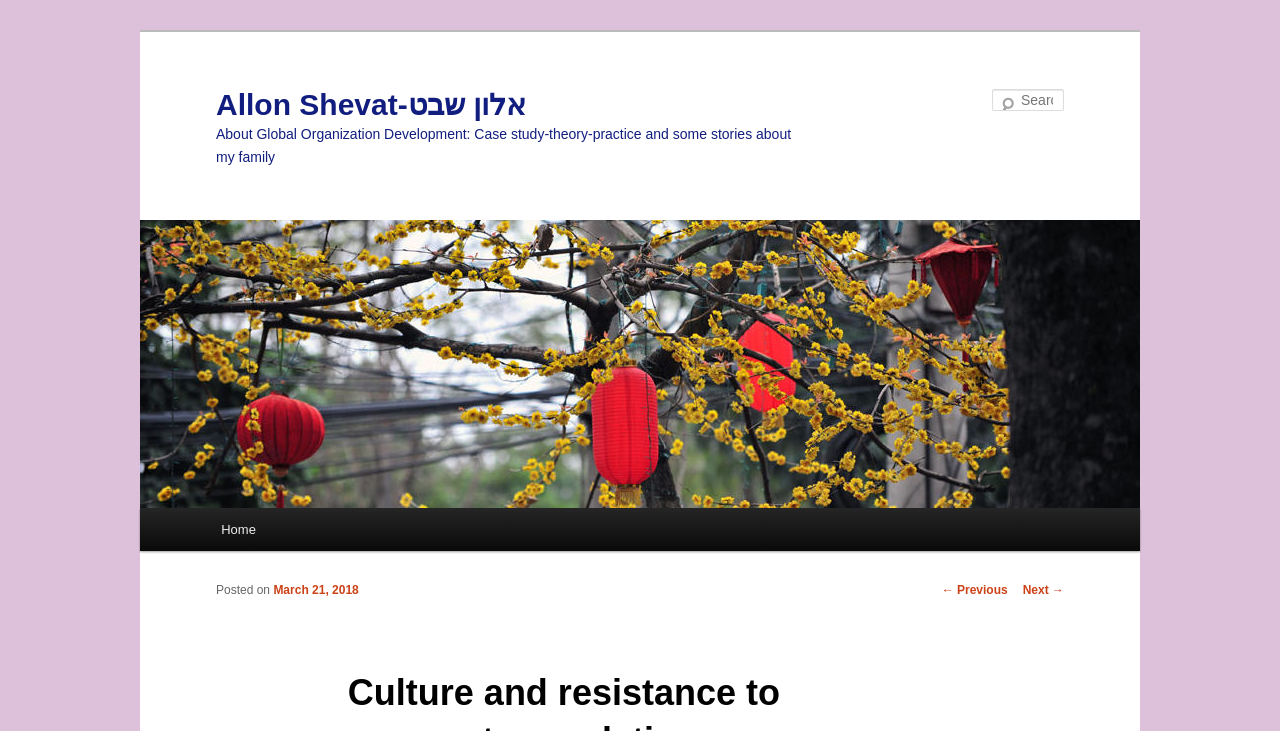What is the type of content on this webpage?
Provide an in-depth and detailed answer to the question.

The webpage appears to be a case study, as indicated by the heading element with the text 'Culture and resistance to corporate regulations-a case study', and the presence of a detailed article-like content on the webpage.